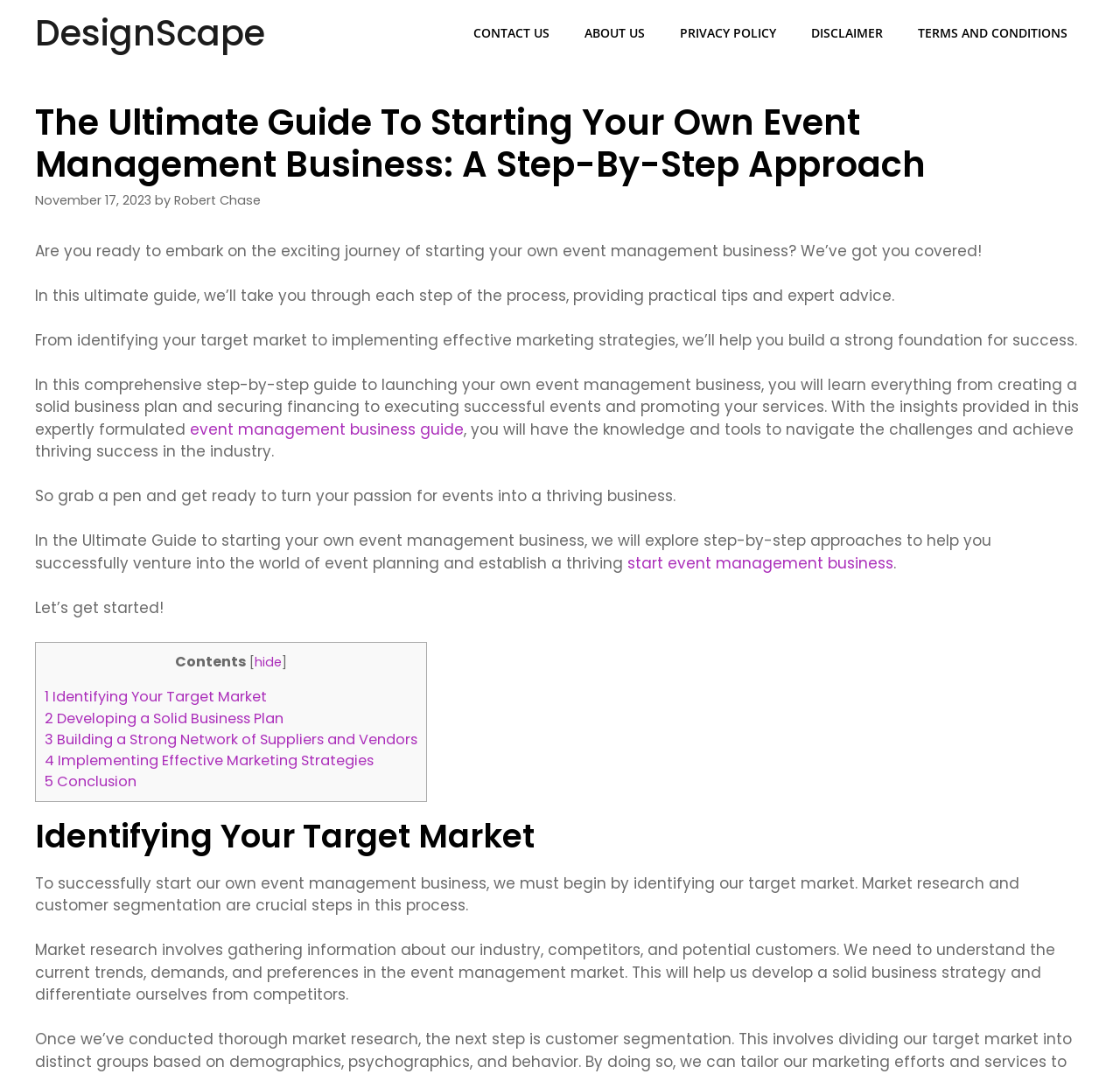Please determine the bounding box coordinates of the element's region to click for the following instruction: "Click on the 'CONTACT US' link".

[0.407, 0.0, 0.506, 0.062]